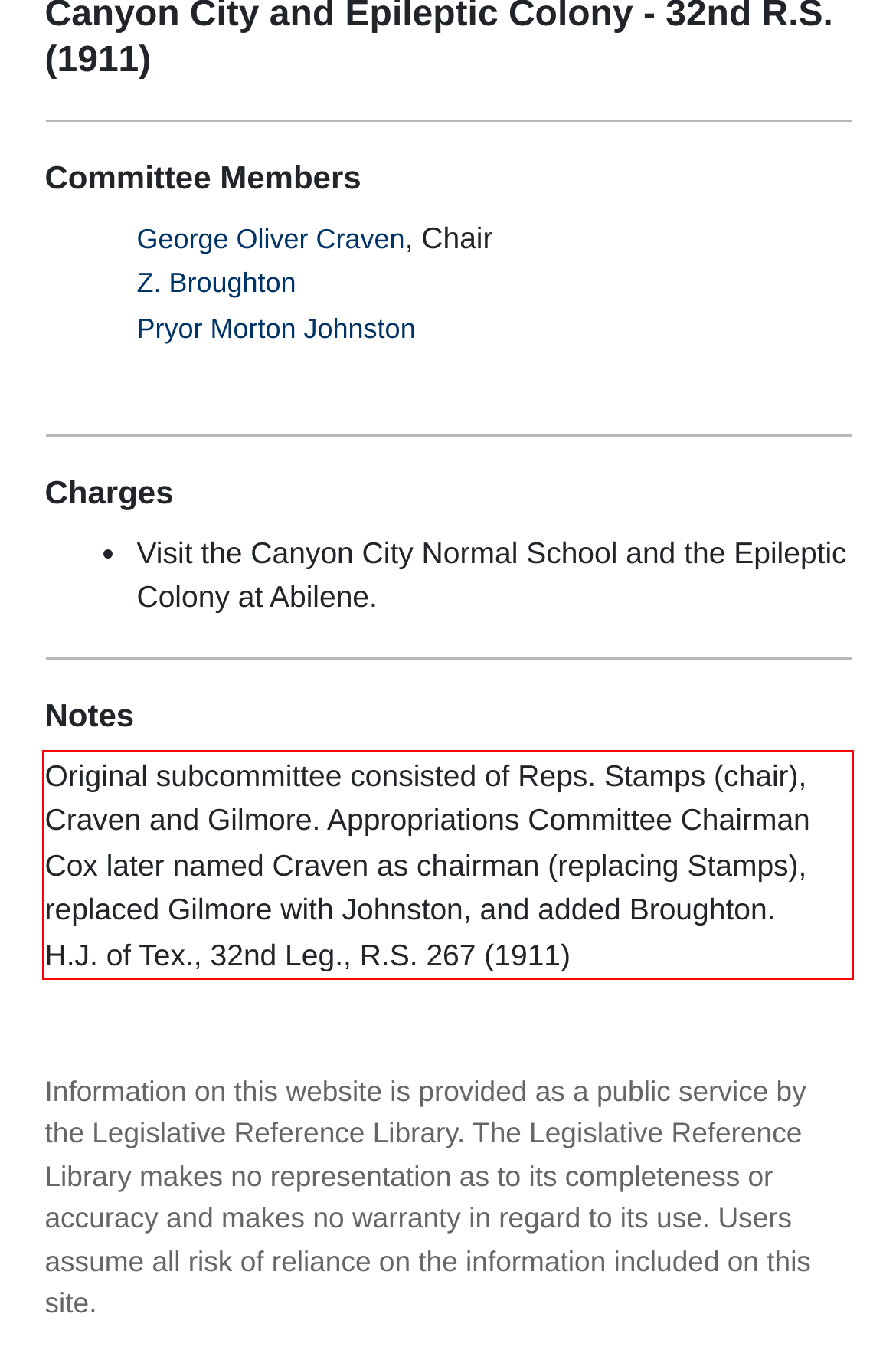Given a screenshot of a webpage containing a red rectangle bounding box, extract and provide the text content found within the red bounding box.

Original subcommittee consisted of Reps. Stamps (chair), Craven and Gilmore. Appropriations Committee Chairman Cox later named Craven as chairman (replacing Stamps), replaced Gilmore with Johnston, and added Broughton. H.J. of Tex., 32nd Leg., R.S. 267 (1911)